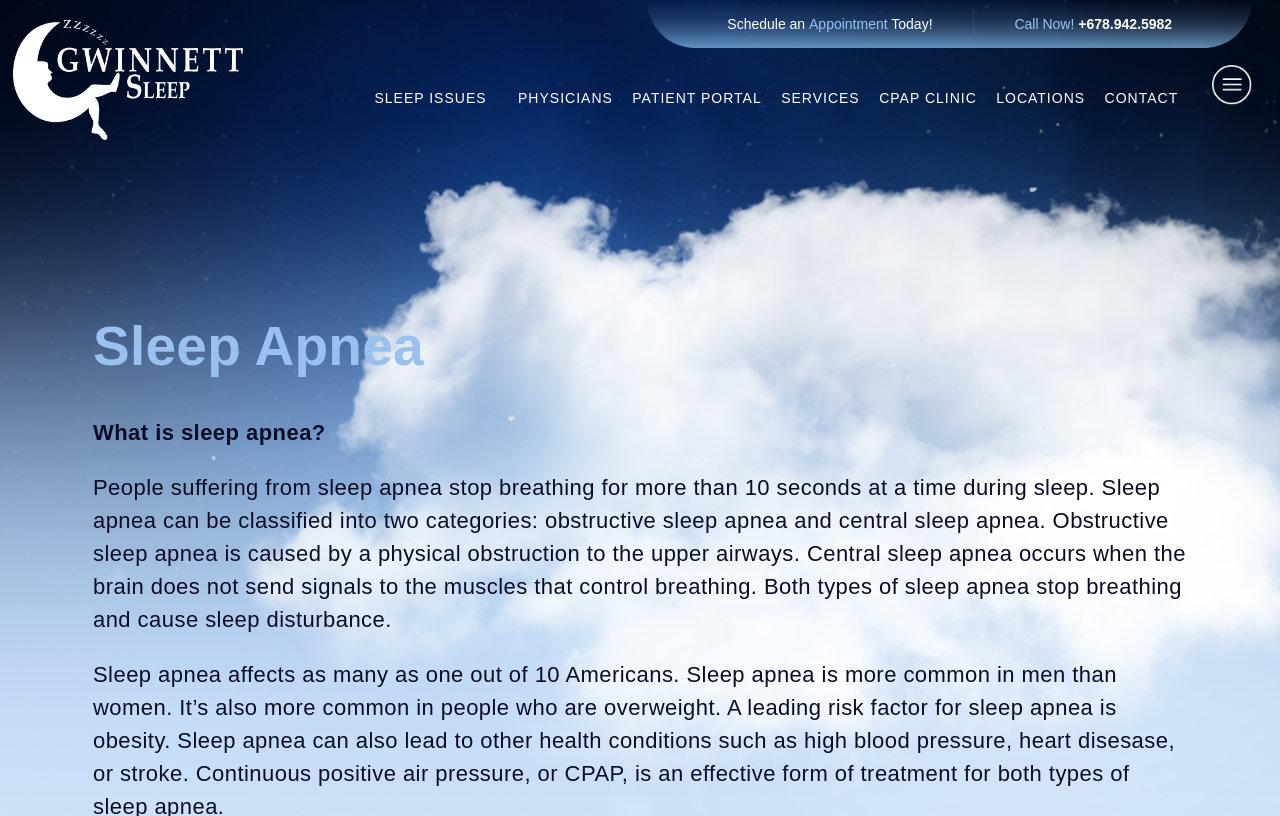What is the phone number to call for an appointment?
Using the details shown in the screenshot, provide a comprehensive answer to the question.

I found the phone number by looking at the 'Call Now!' button and the linked text next to it, which is '+678.942.5982'.